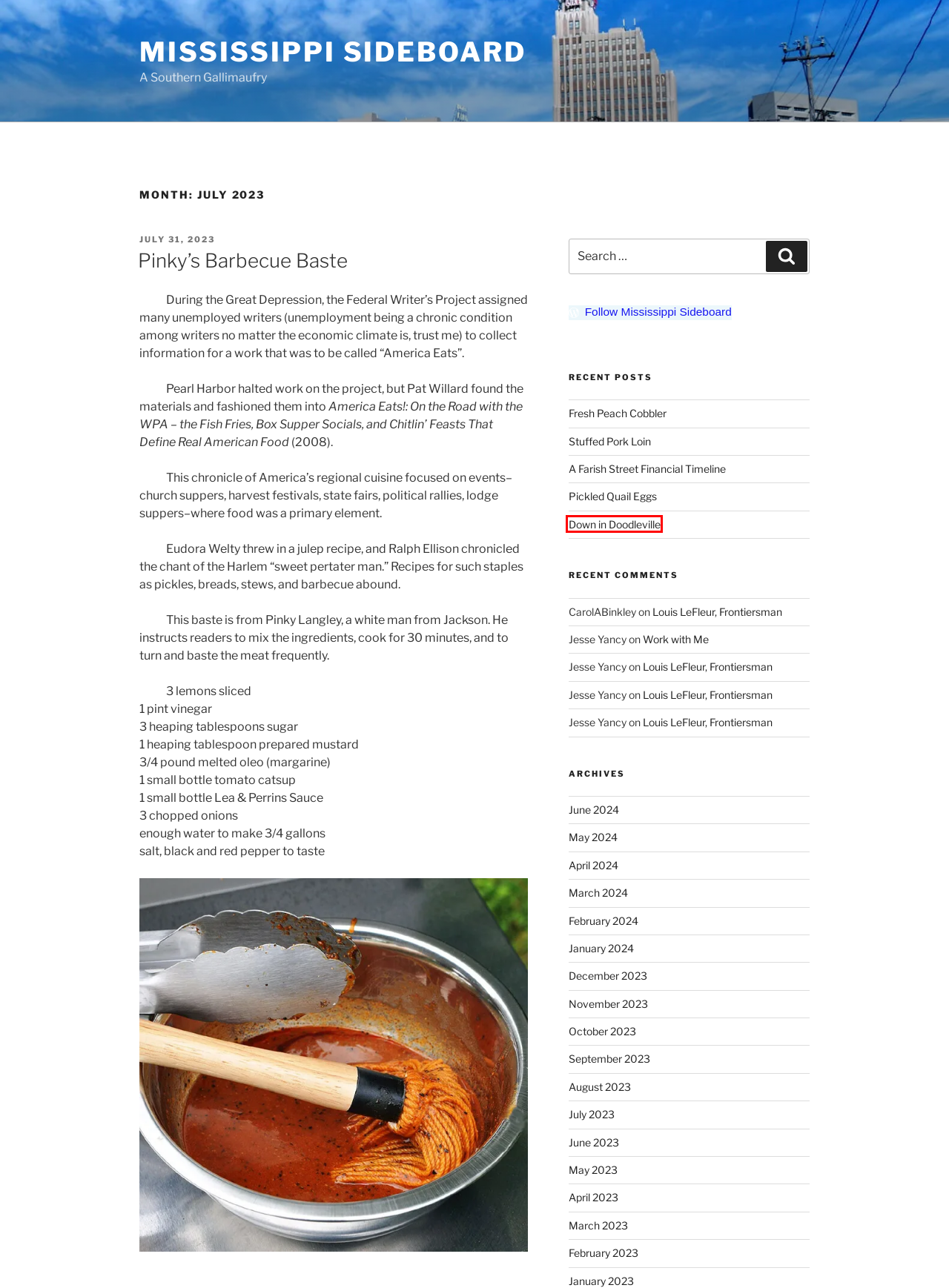Look at the screenshot of a webpage where a red bounding box surrounds a UI element. Your task is to select the best-matching webpage description for the new webpage after you click the element within the bounding box. The available options are:
A. August 2023 – Mississippi Sideboard
B. Pickled Quail Eggs – Mississippi Sideboard
C. June 2024 – Mississippi Sideboard
D. Work with Me – Mississippi Sideboard
E. April 2024 – Mississippi Sideboard
F. Down in Doodleville – Mississippi Sideboard
G. February 2023 – Mississippi Sideboard
H. May 2023 – Mississippi Sideboard

F